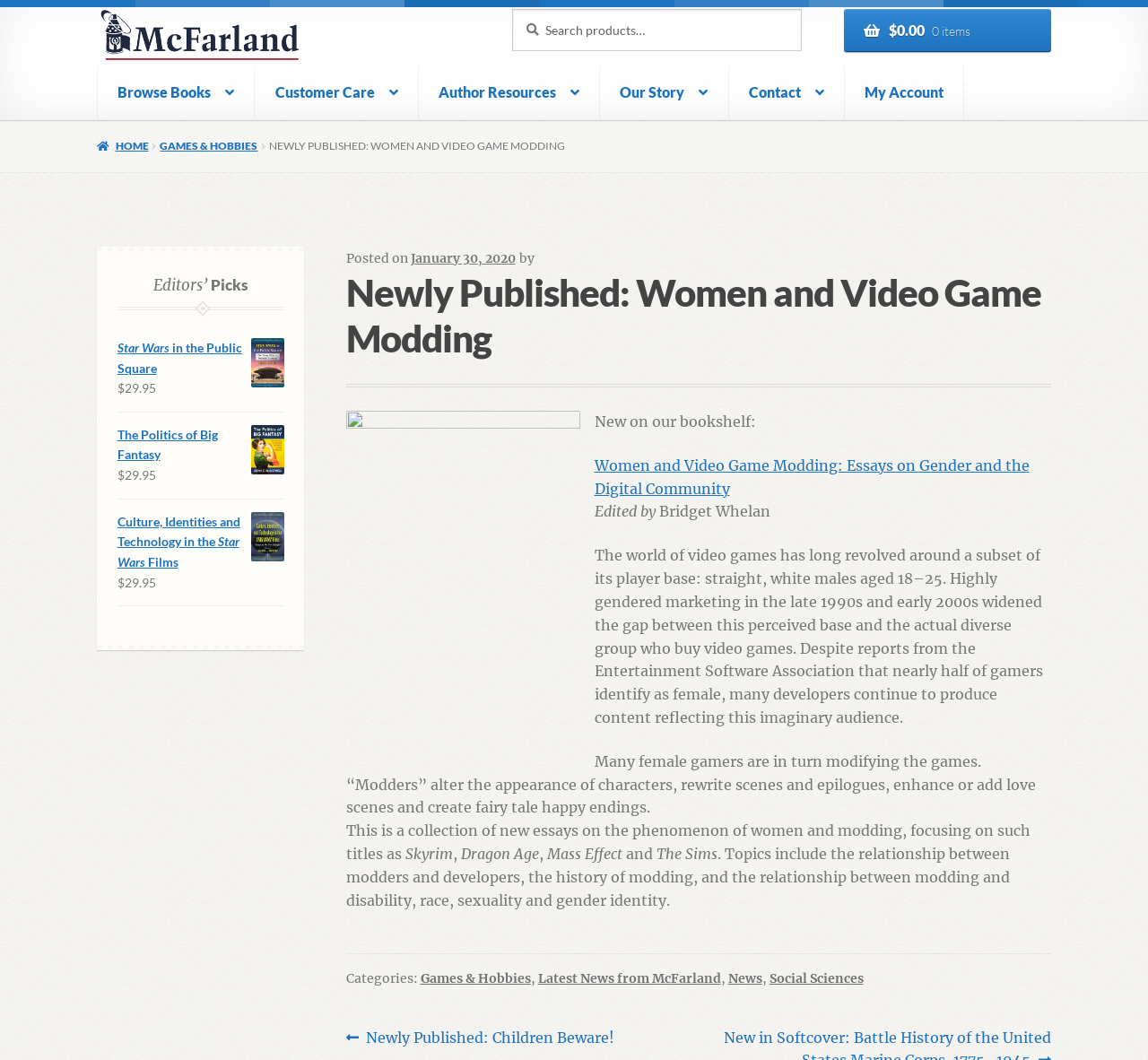Please identify the bounding box coordinates of the area that needs to be clicked to fulfill the following instruction: "View the details of 'Women and Video Game Modding' book."

[0.518, 0.43, 0.897, 0.469]